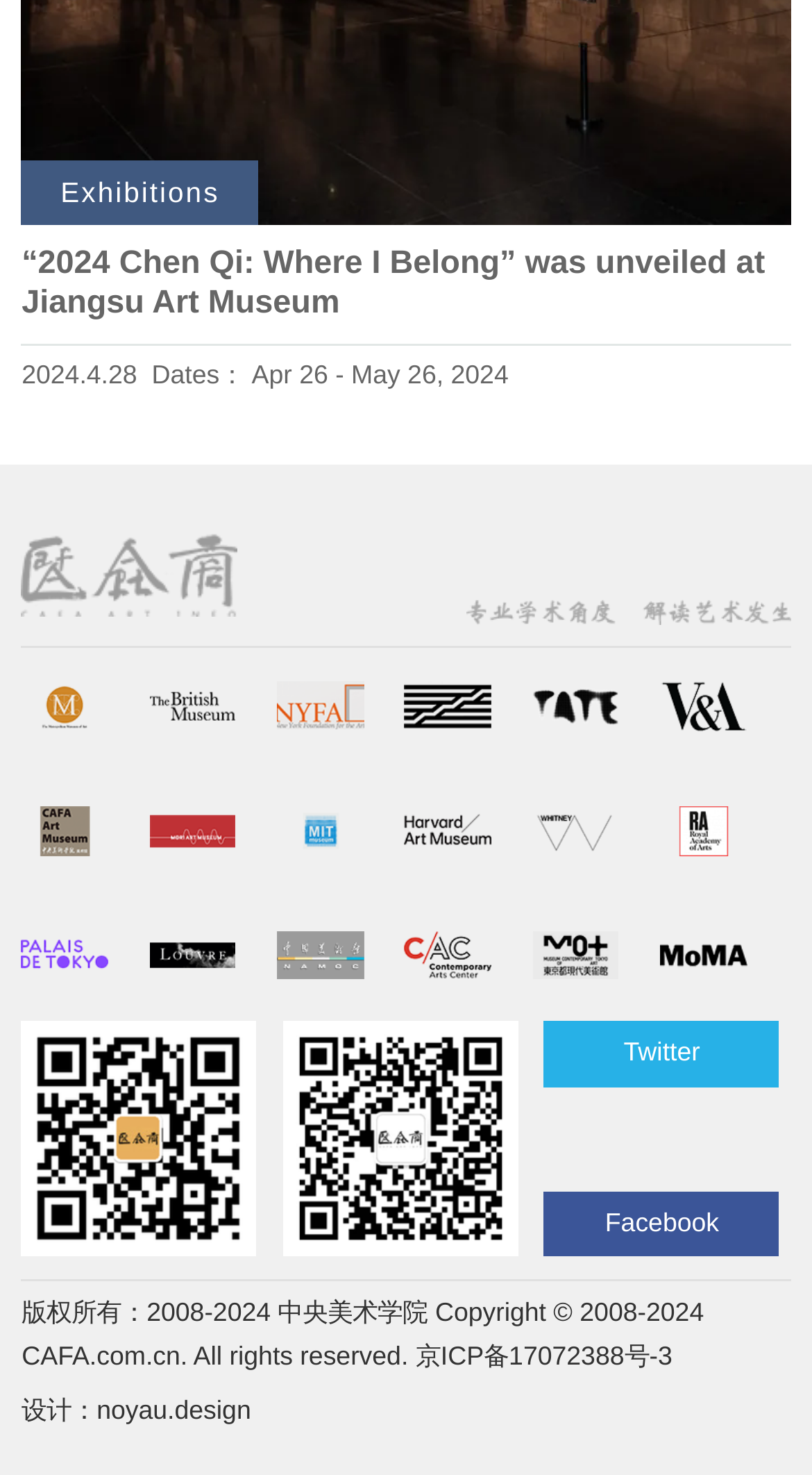Examine the image carefully and respond to the question with a detailed answer: 
How many QR code images are on this webpage?

I found two QR code images, one for 中央美术学院 and one for 艺讯网, at the bottom of the webpage.